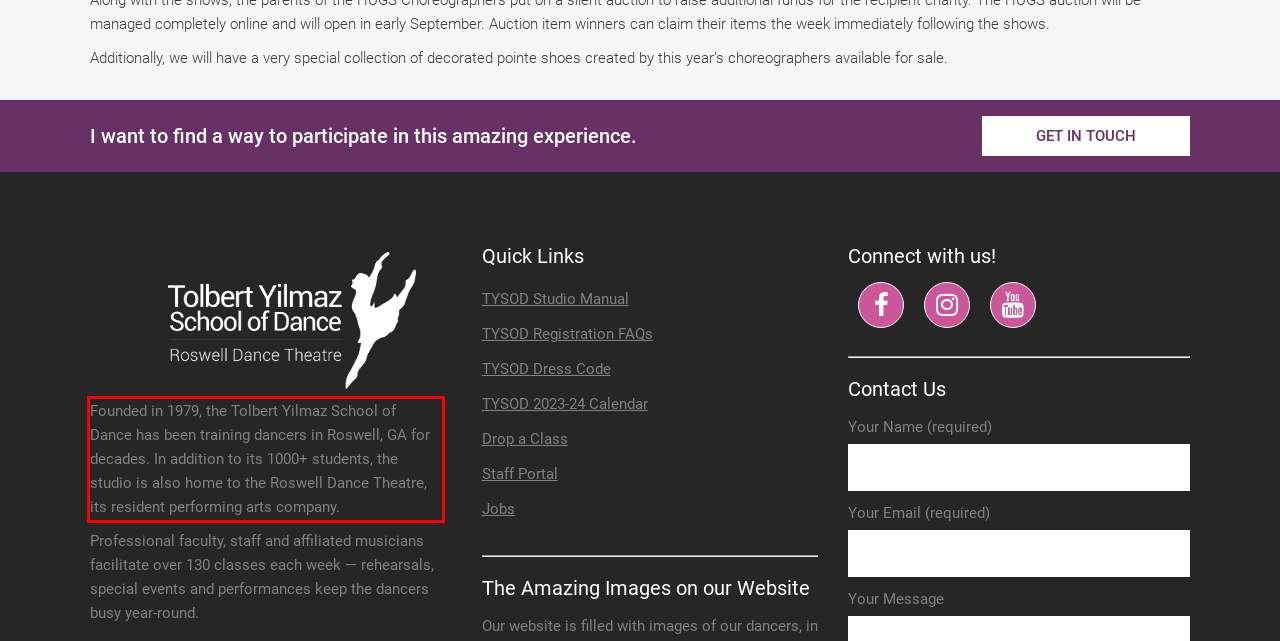In the given screenshot, locate the red bounding box and extract the text content from within it.

Founded in 1979, the Tolbert Yilmaz School of Dance has been training dancers in Roswell, GA for decades. In addition to its 1000+ students, the studio is also home to the Roswell Dance Theatre, its resident performing arts company.